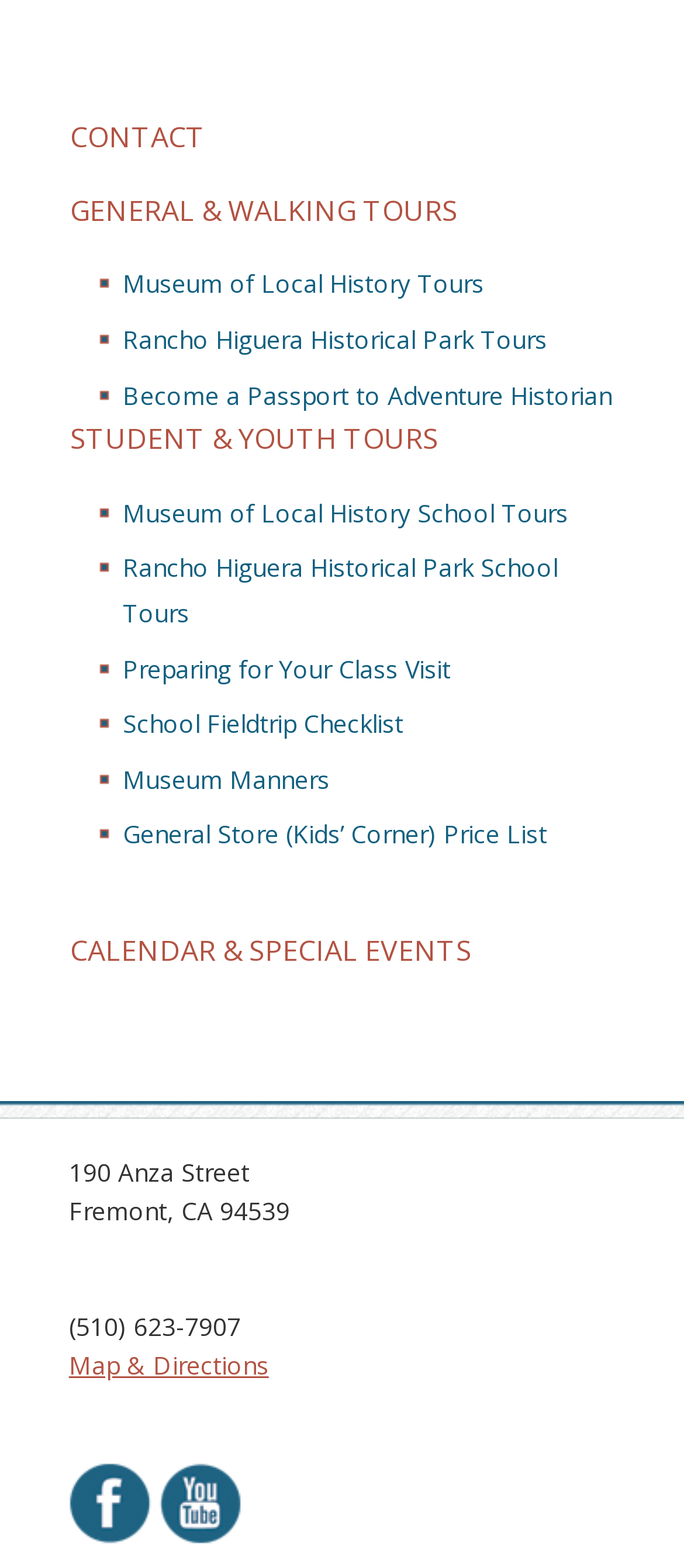Please find the bounding box coordinates of the element that you should click to achieve the following instruction: "Check CALENDAR & SPECIAL EVENTS". The coordinates should be presented as four float numbers between 0 and 1: [left, top, right, bottom].

[0.103, 0.594, 0.69, 0.619]